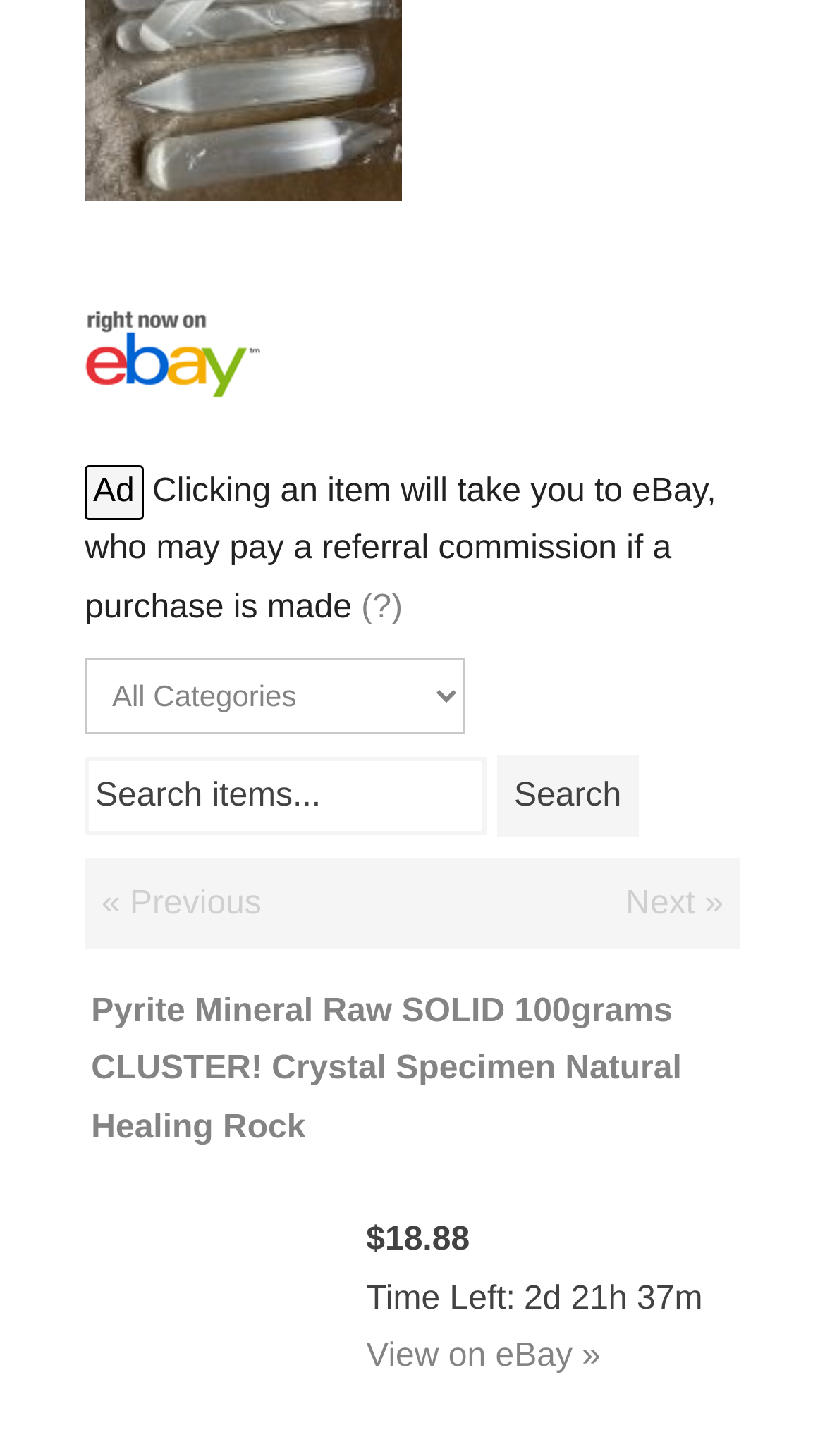What is the function of the combobox?
Analyze the image and deliver a detailed answer to the question.

The function of the combobox can be inferred by looking at the text next to it, which is 'Search items...', suggesting that it is used for searching items.